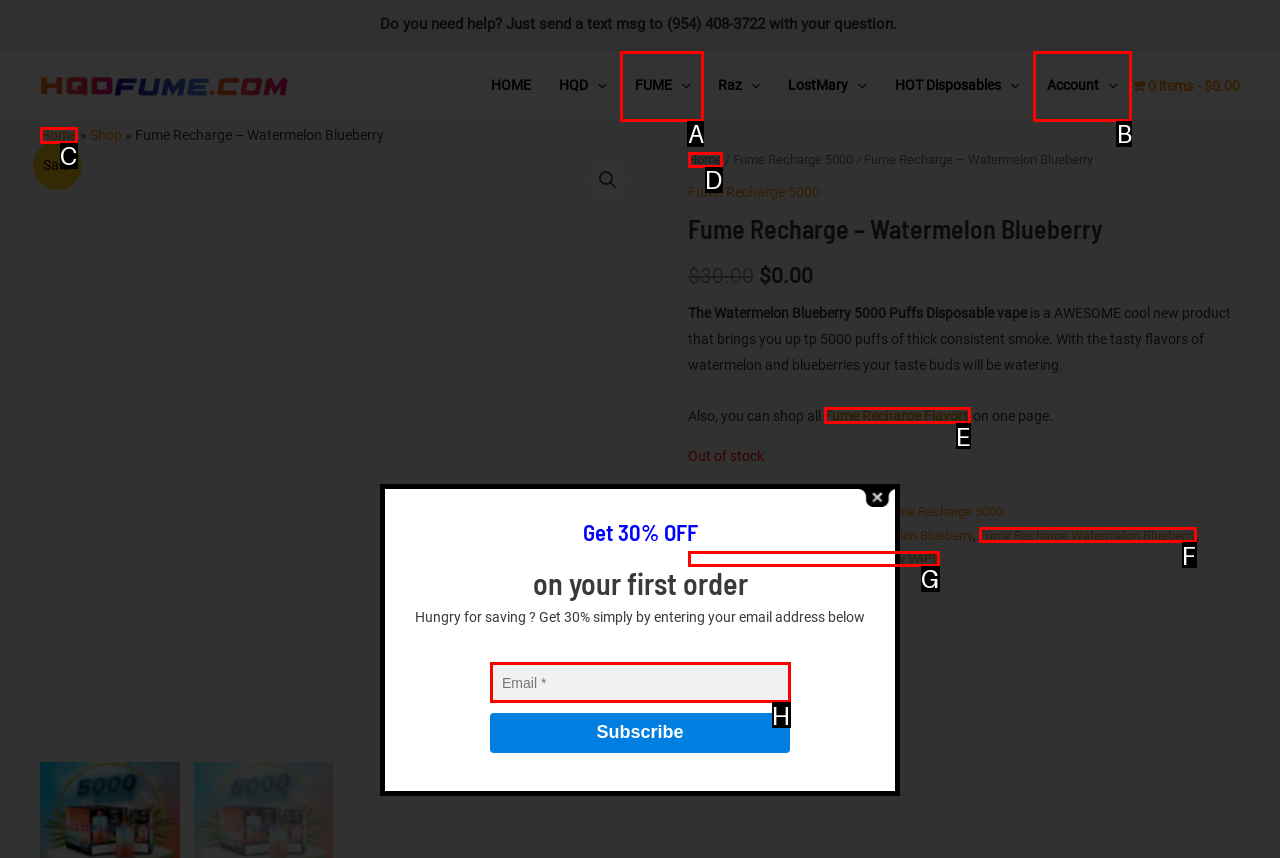Using the provided description: Fume Recharge Watermelon Blueberry, select the most fitting option and return its letter directly from the choices.

F